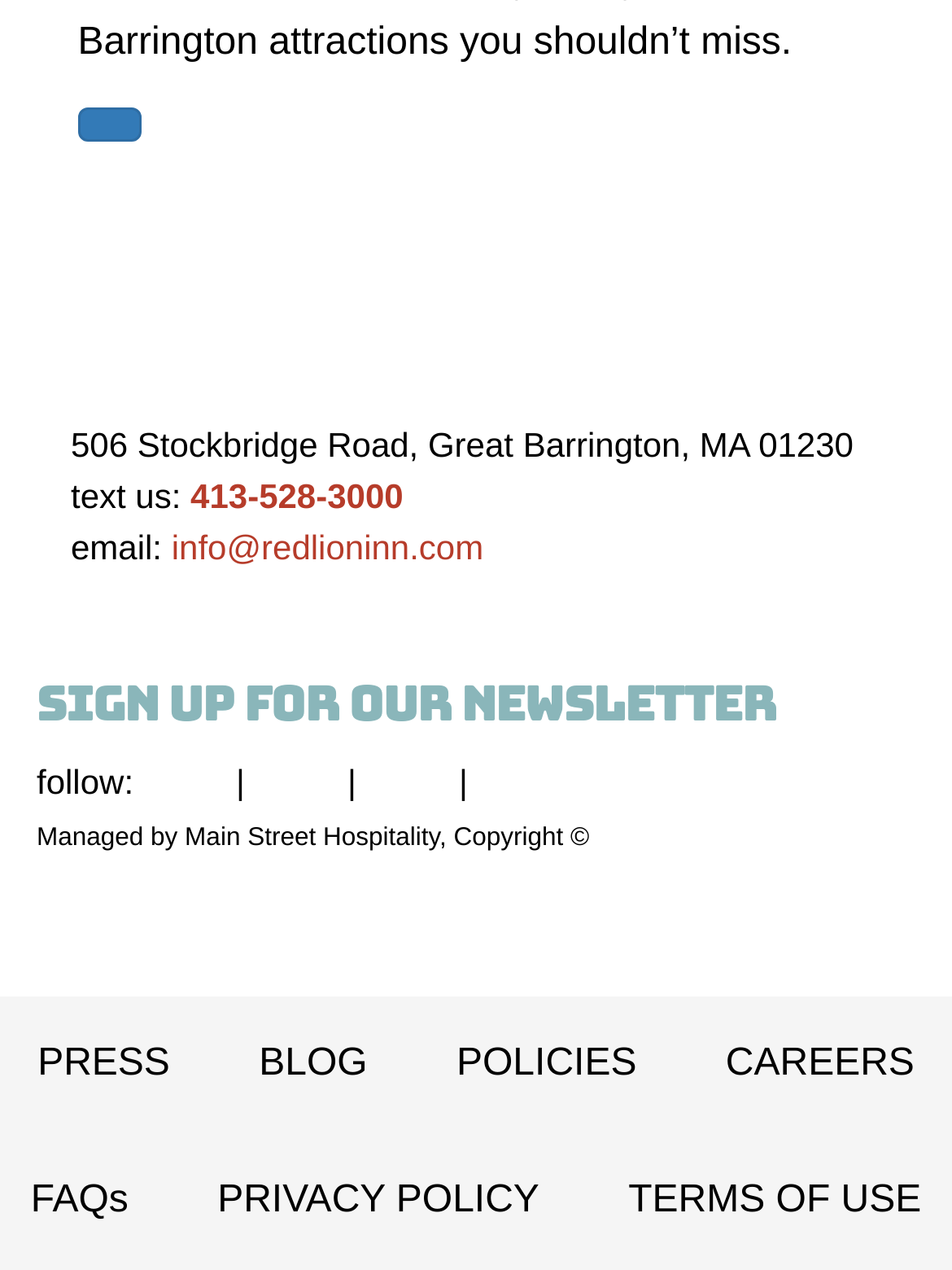How can I contact the Red Lion Inn by phone?
Please answer the question as detailed as possible.

I found the phone number by looking at the link element that contains the phone number, which is '413-528-3000'. This element is located next to the static text element that says 'text us:'.